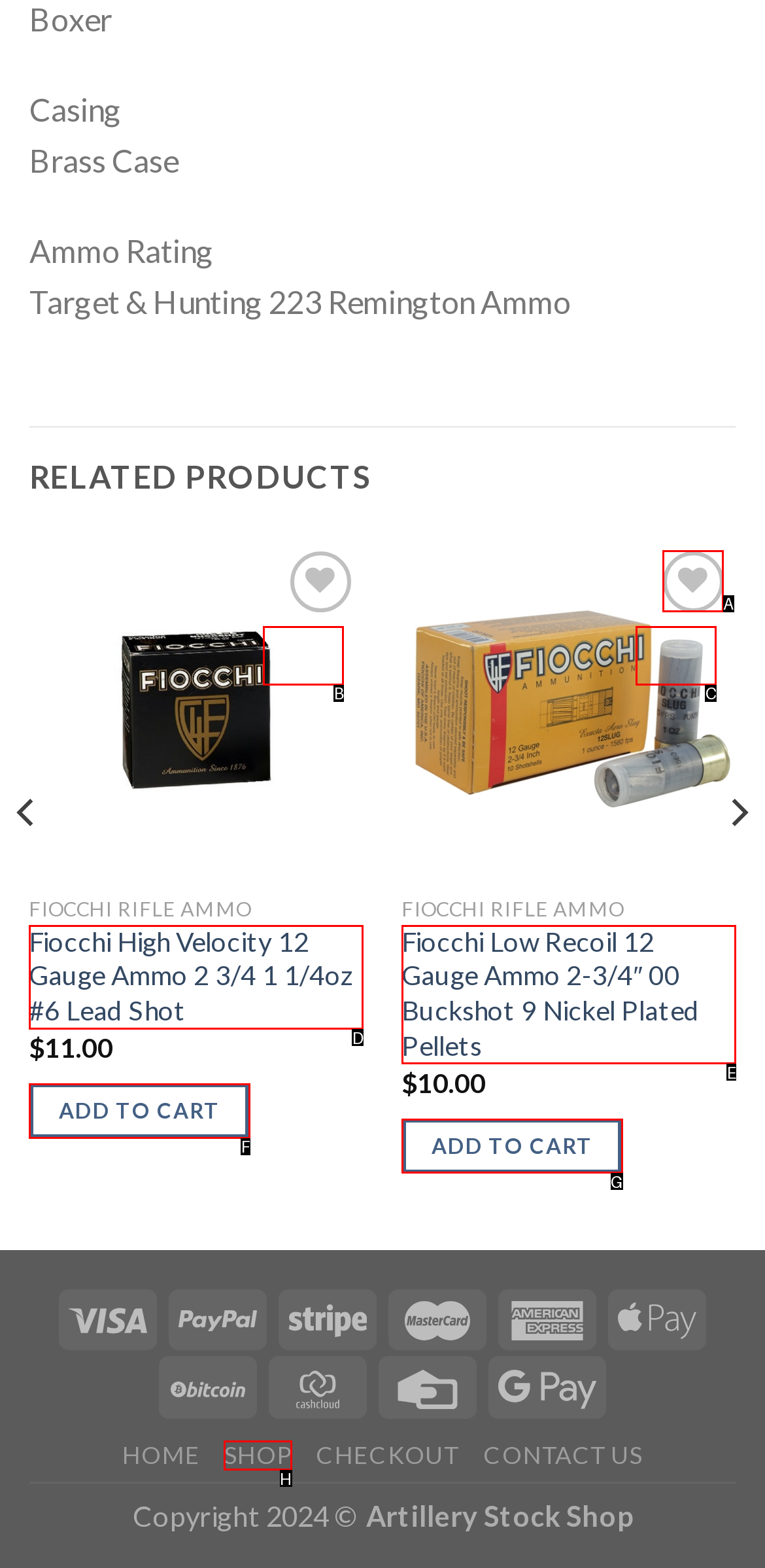Determine the letter of the element to click to accomplish this task: Add to cart. Respond with the letter.

F